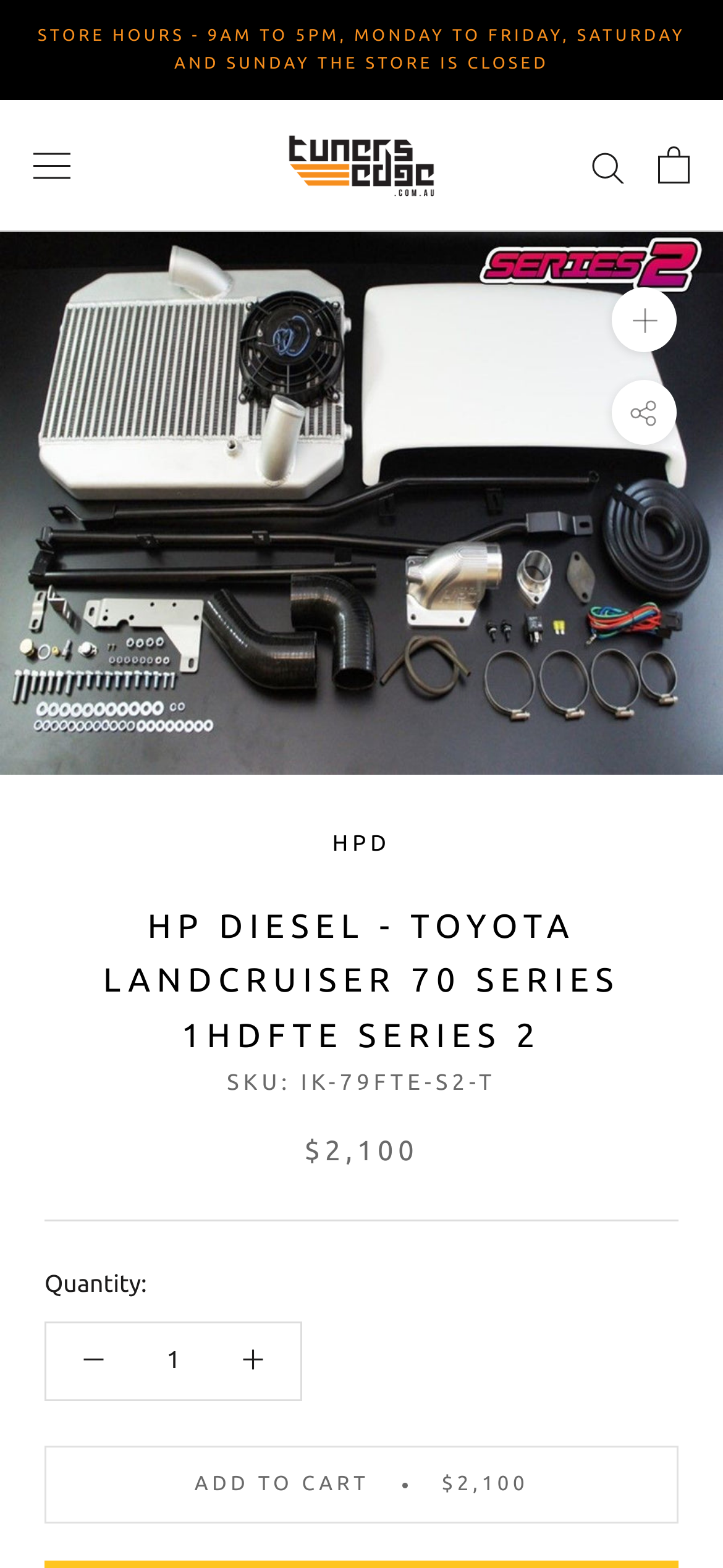Provide the bounding box coordinates of the HTML element this sentence describes: "aria-label="Search"". The bounding box coordinates consist of four float numbers between 0 and 1, i.e., [left, top, right, bottom].

[0.818, 0.096, 0.864, 0.116]